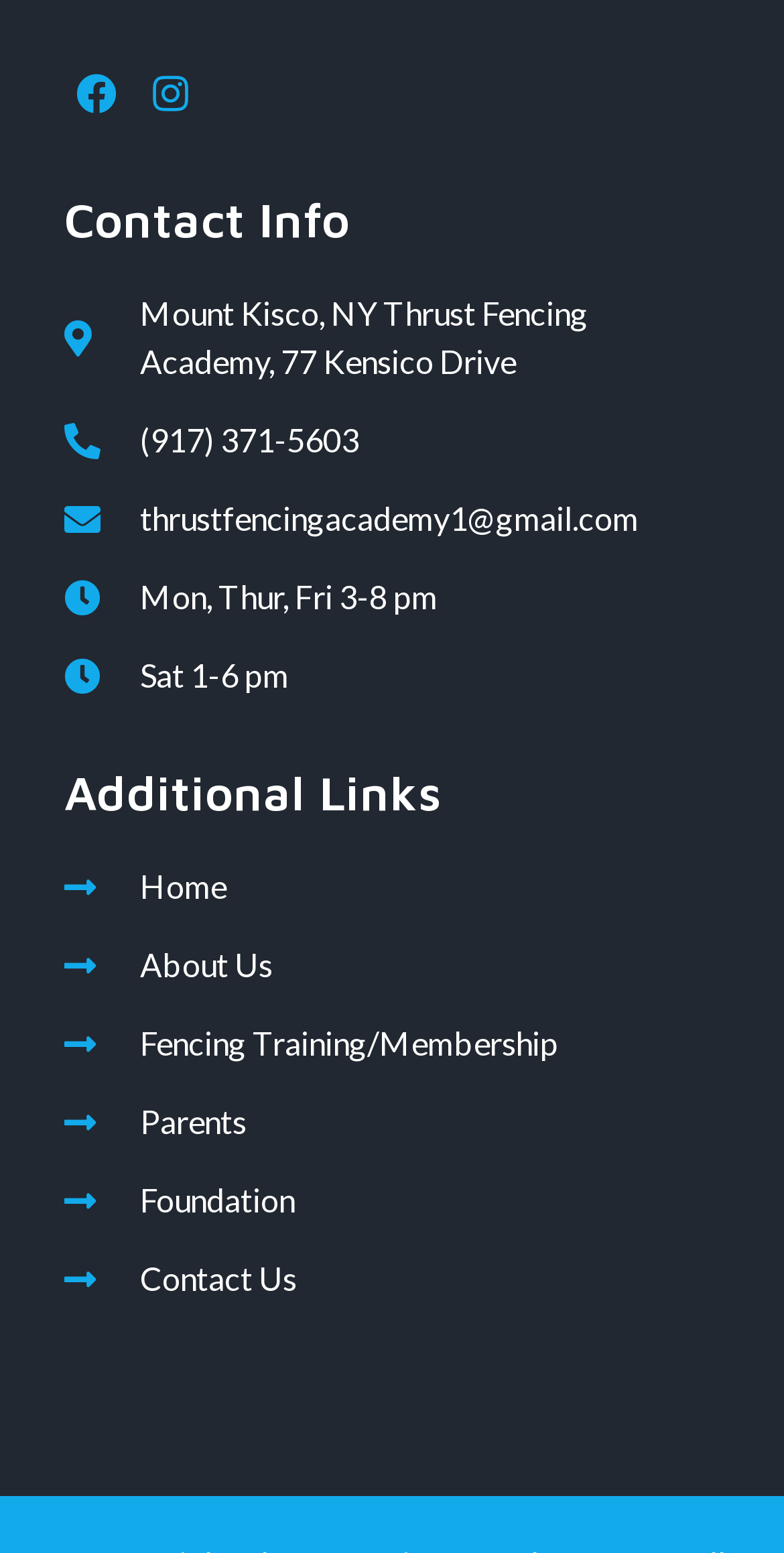Locate the bounding box coordinates of the area to click to fulfill this instruction: "go to home page". The bounding box should be presented as four float numbers between 0 and 1, in the order [left, top, right, bottom].

None